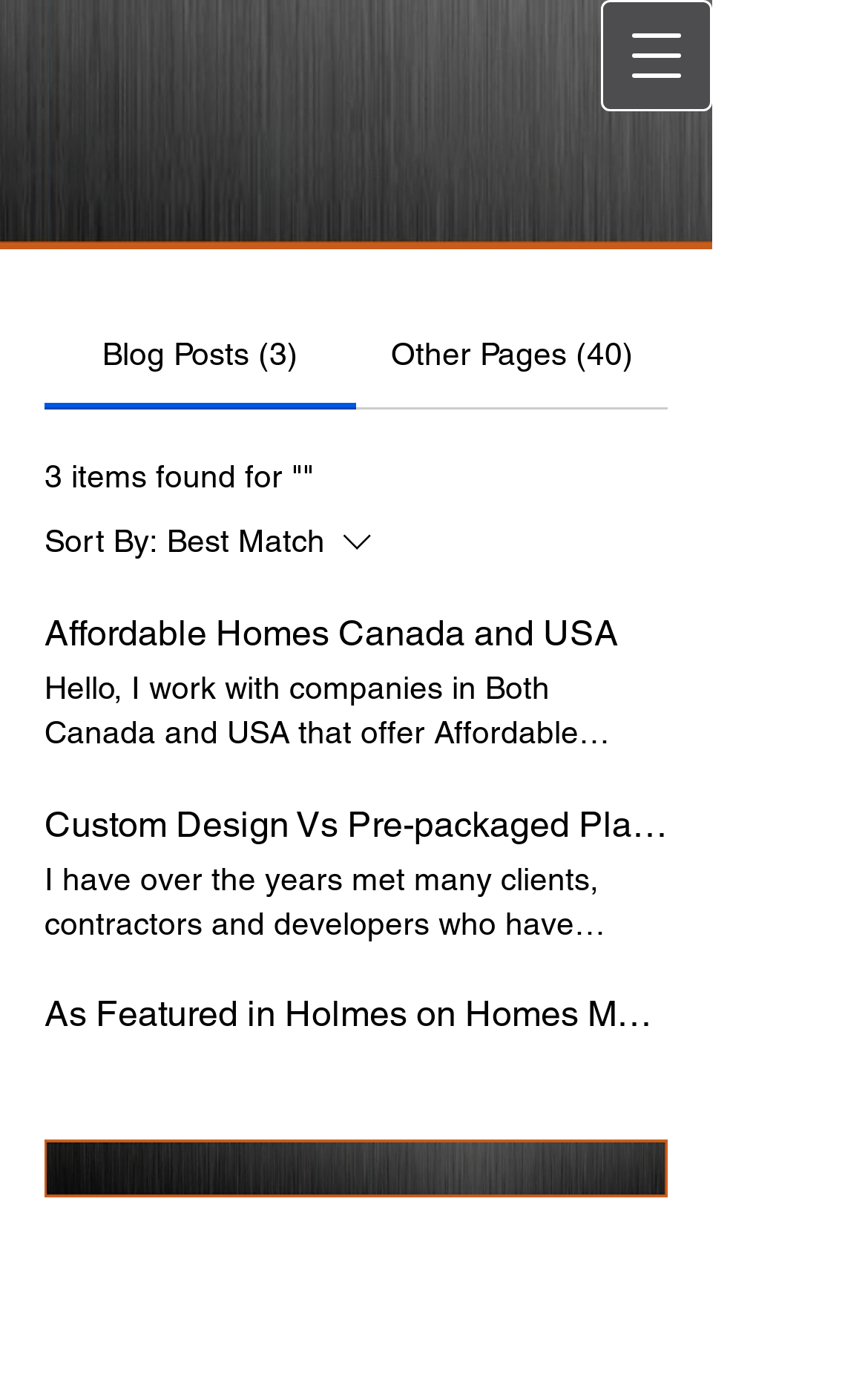What is the purpose of the image located at the top left corner?
Analyze the image and deliver a detailed answer to the question.

I couldn't determine the purpose of the image located at the top left corner because there is no adjacent text or description that provides context about the image. It might be a logo or a decorative element, but its purpose is unclear.